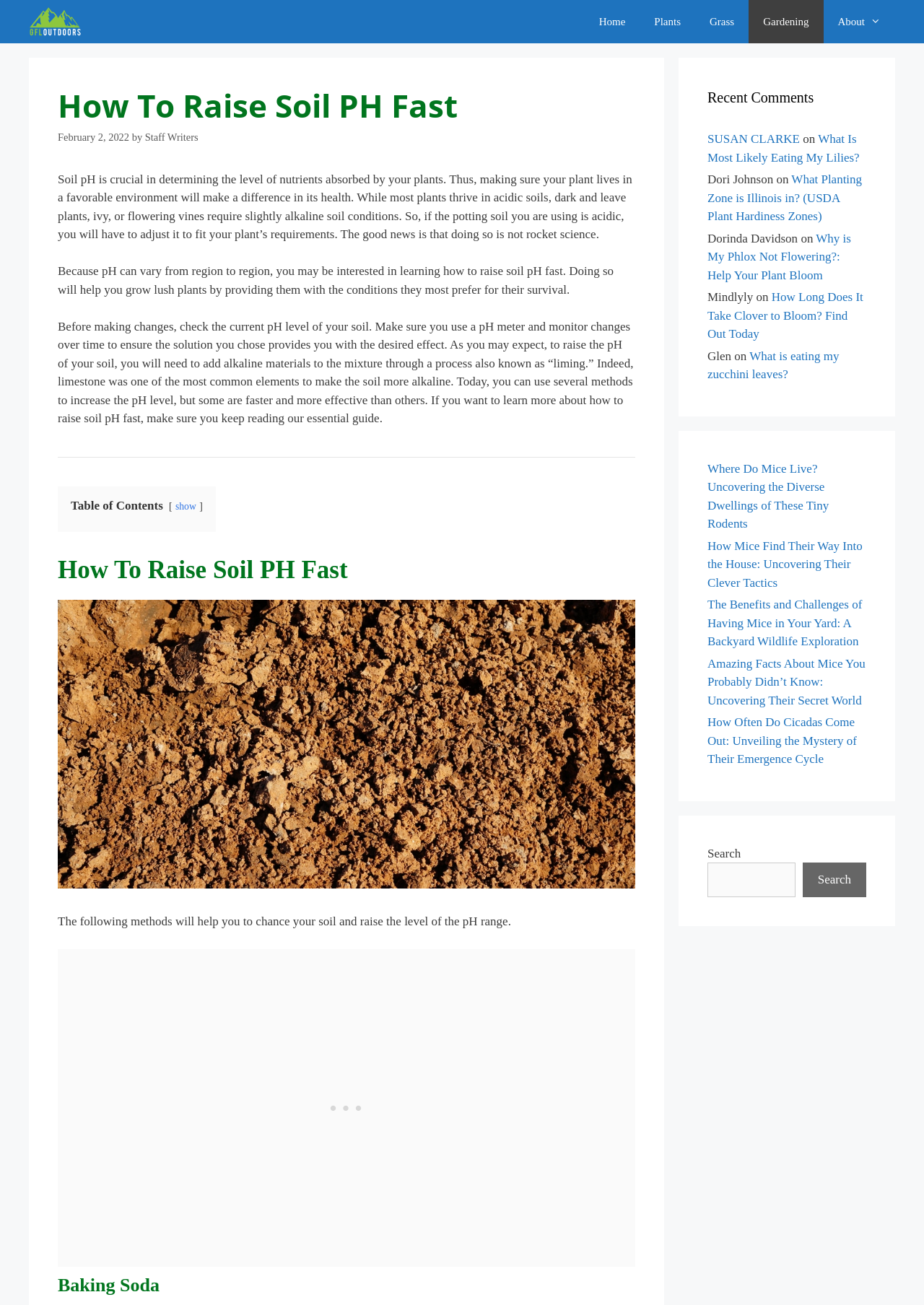Locate the coordinates of the bounding box for the clickable region that fulfills this instruction: "Click on the 'Home' link".

[0.633, 0.0, 0.692, 0.033]